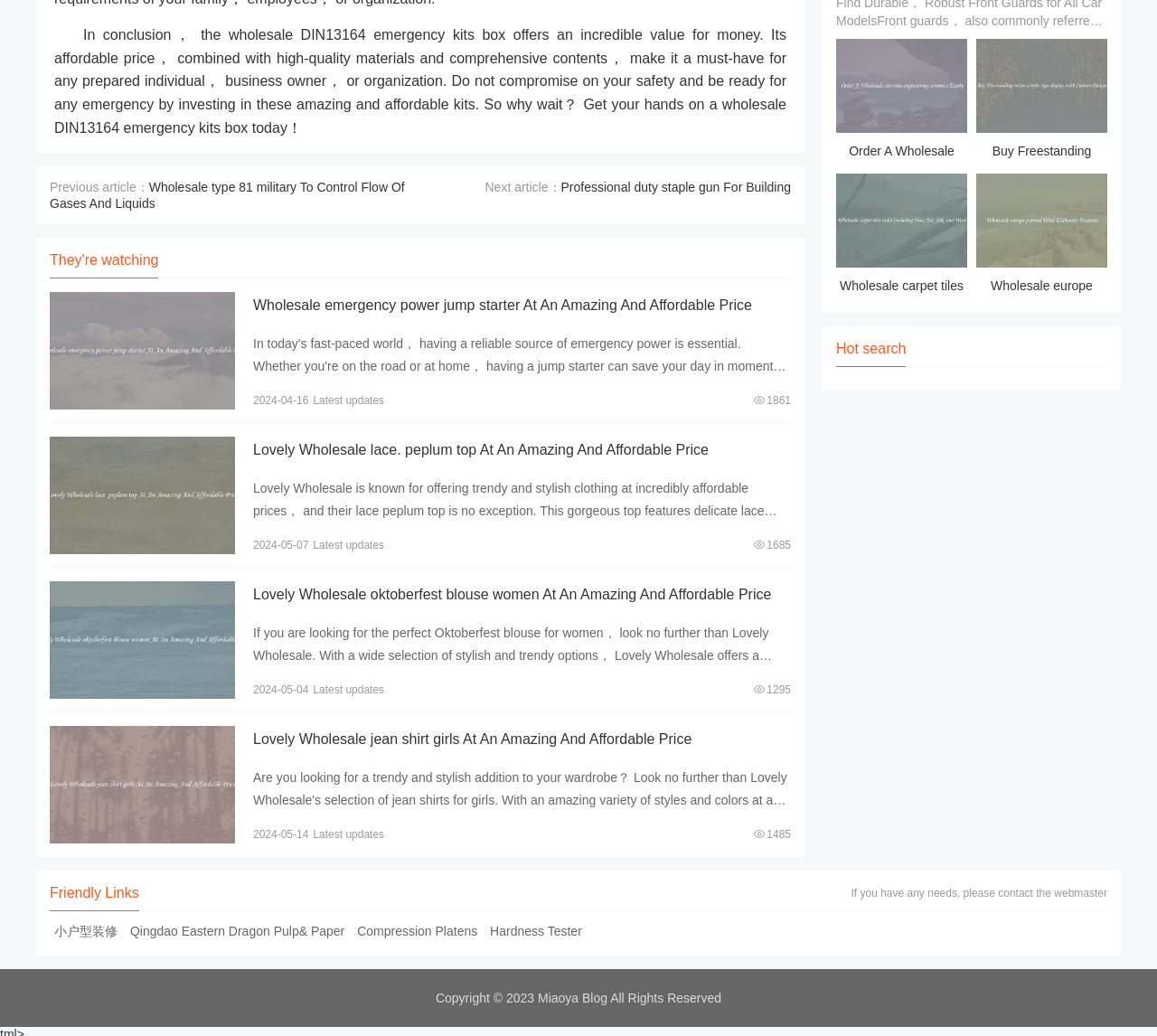Identify the bounding box for the given UI element using the description provided. Coordinates should be in the format (top-left x, top-left y, bottom-right x, bottom-right y) and must be between 0 and 1. Here is the description: 小户型装修

[0.043, 0.892, 0.105, 0.906]